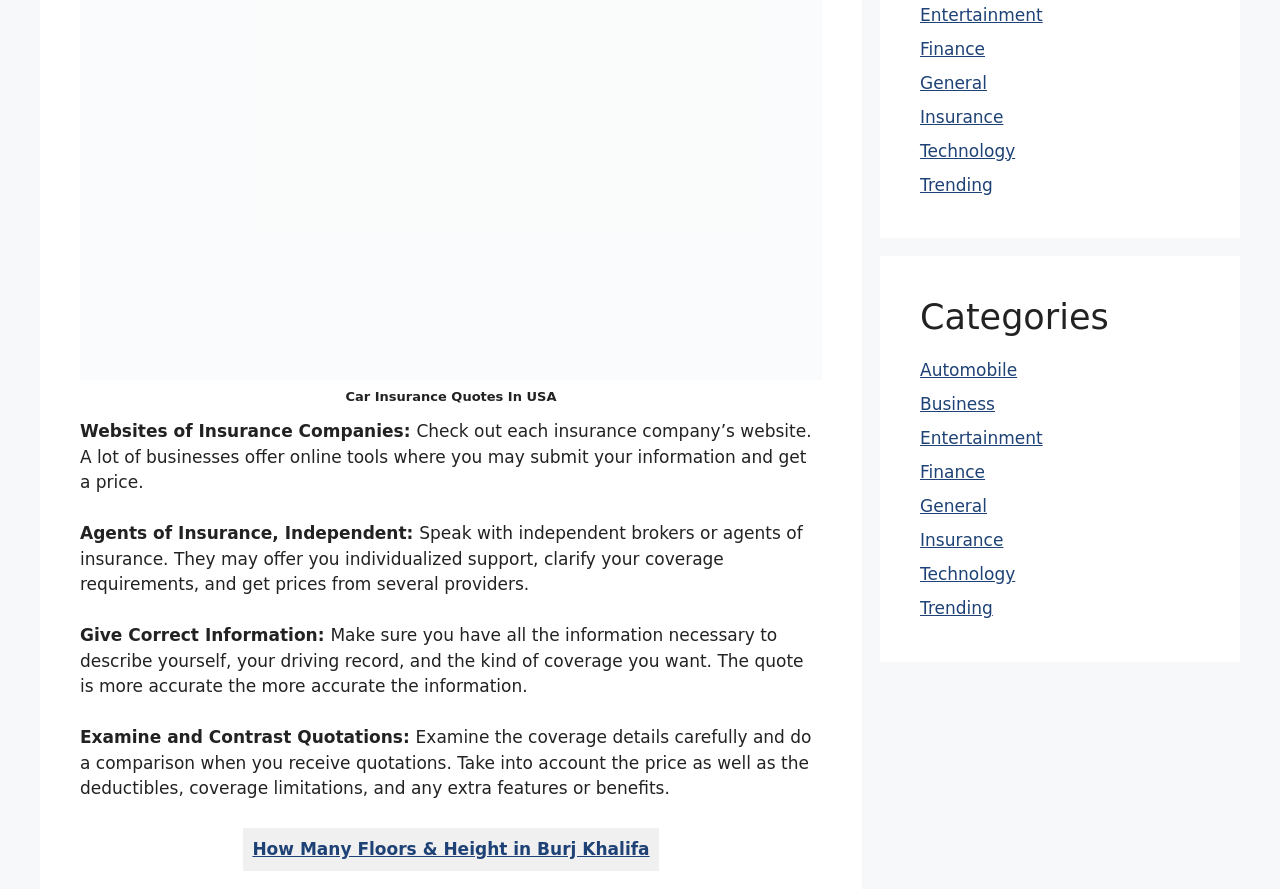What should you have to describe yourself and your driving record?
Please answer the question with a detailed and comprehensive explanation.

The webpage advises to make sure you have all the correct information necessary to describe yourself, your driving record, and the kind of coverage you want, which will result in a more accurate quote.